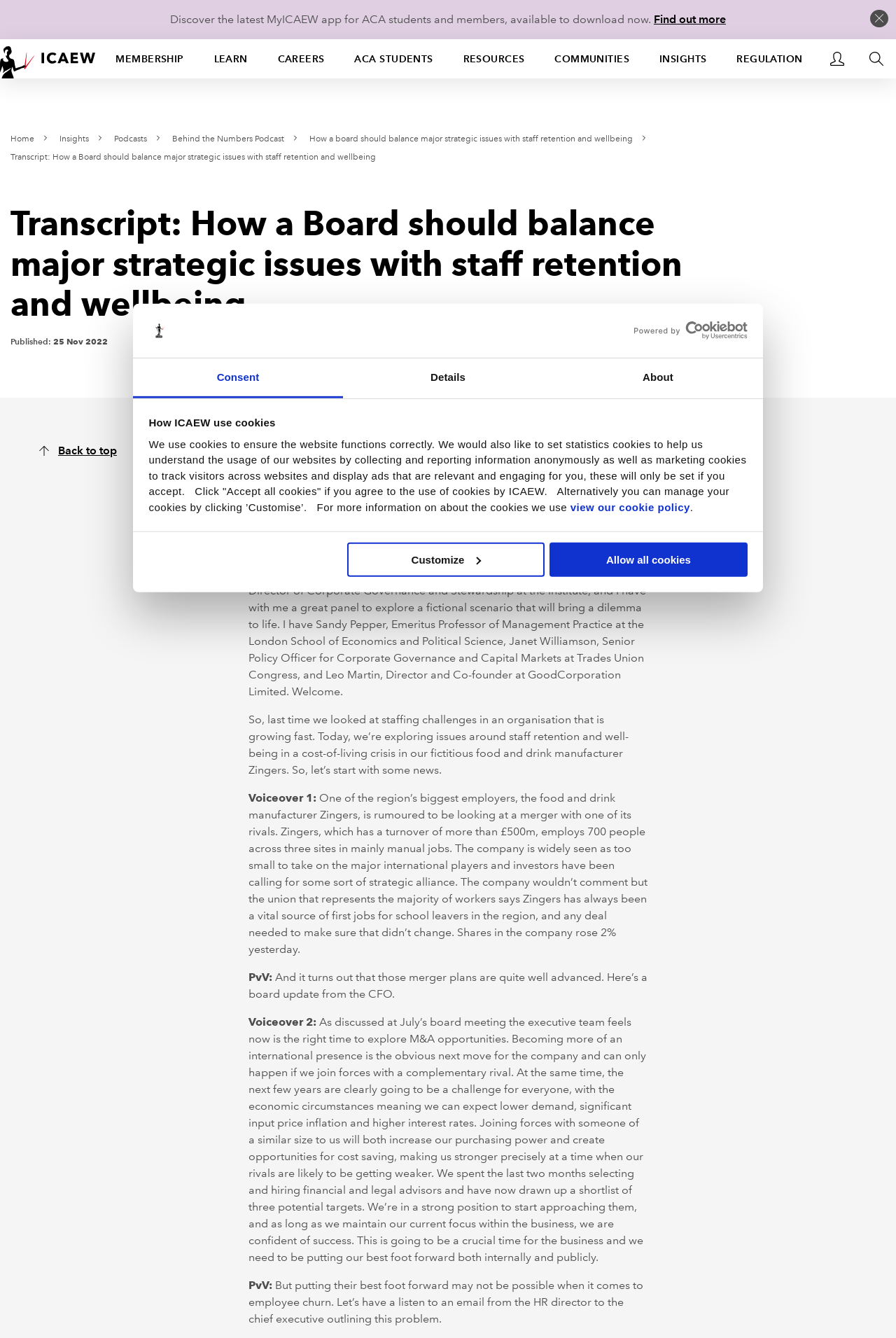Please provide the bounding box coordinates for the element that needs to be clicked to perform the instruction: "Click the 'Customize' button". The coordinates must consist of four float numbers between 0 and 1, formatted as [left, top, right, bottom].

[0.387, 0.405, 0.608, 0.431]